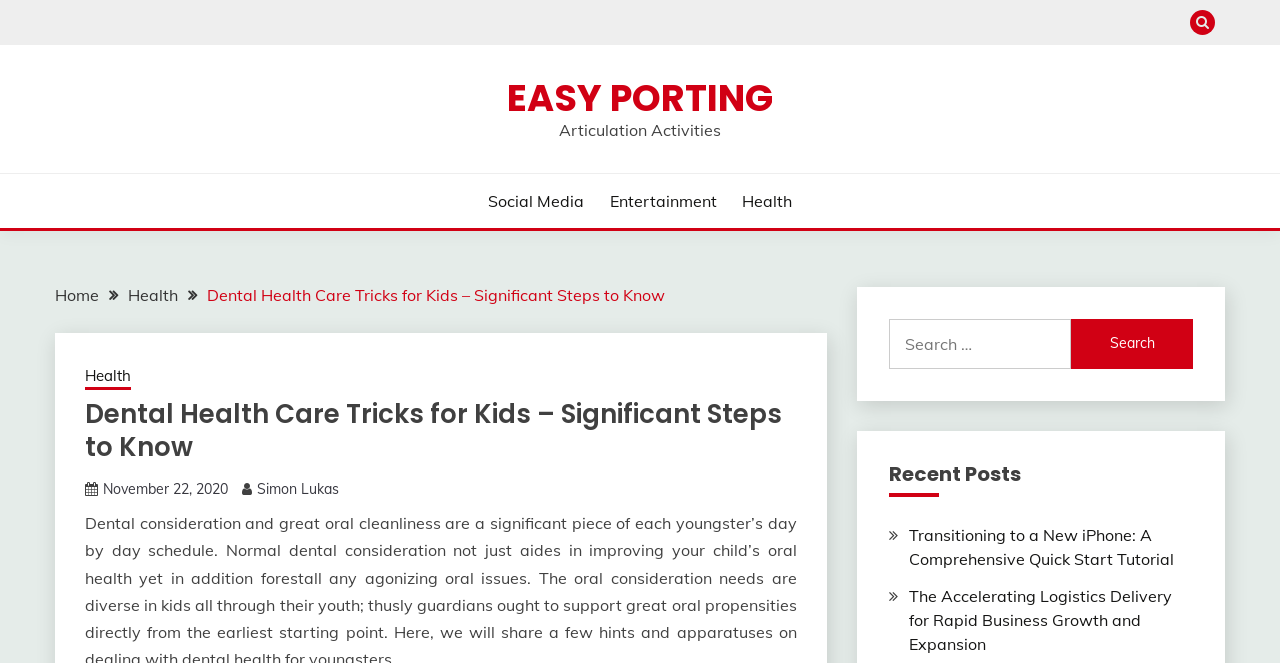Identify the bounding box for the given UI element using the description provided. Coordinates should be in the format (top-left x, top-left y, bottom-right x, bottom-right y) and must be between 0 and 1. Here is the description: November 22, 2020November 21, 2020

[0.08, 0.724, 0.178, 0.752]